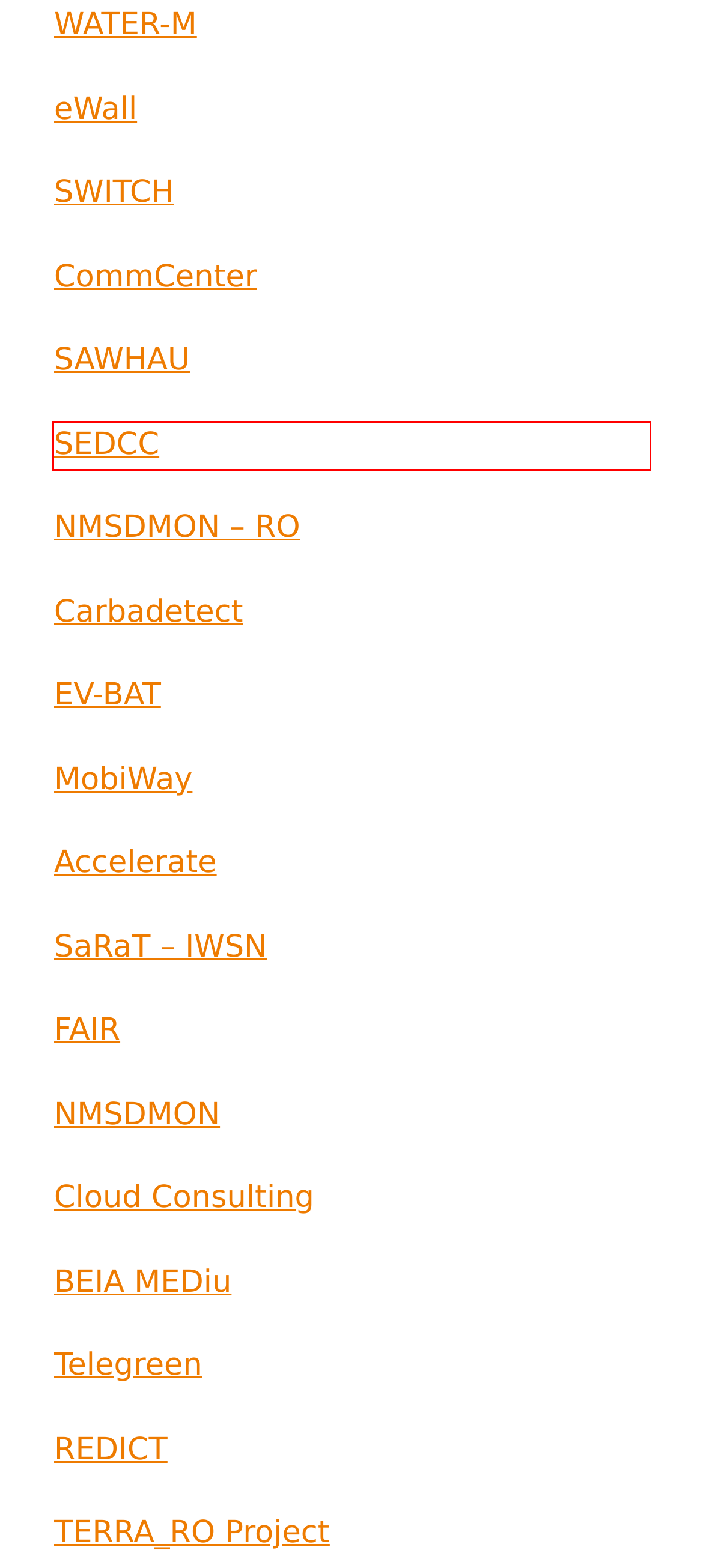Review the screenshot of a webpage that includes a red bounding box. Choose the webpage description that best matches the new webpage displayed after clicking the element within the bounding box. Here are the candidates:
A. Telegreen – H2020, HORIZON EUROPE
B. Cloud Consulting – H2020, HORIZON EUROPE
C. SEDCC – H2020, HORIZON EUROPE
D. SaRaT – IWSN – H2020, HORIZON EUROPE
E. FAIR – H2020, HORIZON EUROPE
F. NMSDMON – H2020, HORIZON EUROPE
G. eWall – H2020, HORIZON EUROPE
H. REDICT – H2020, HORIZON EUROPE

C